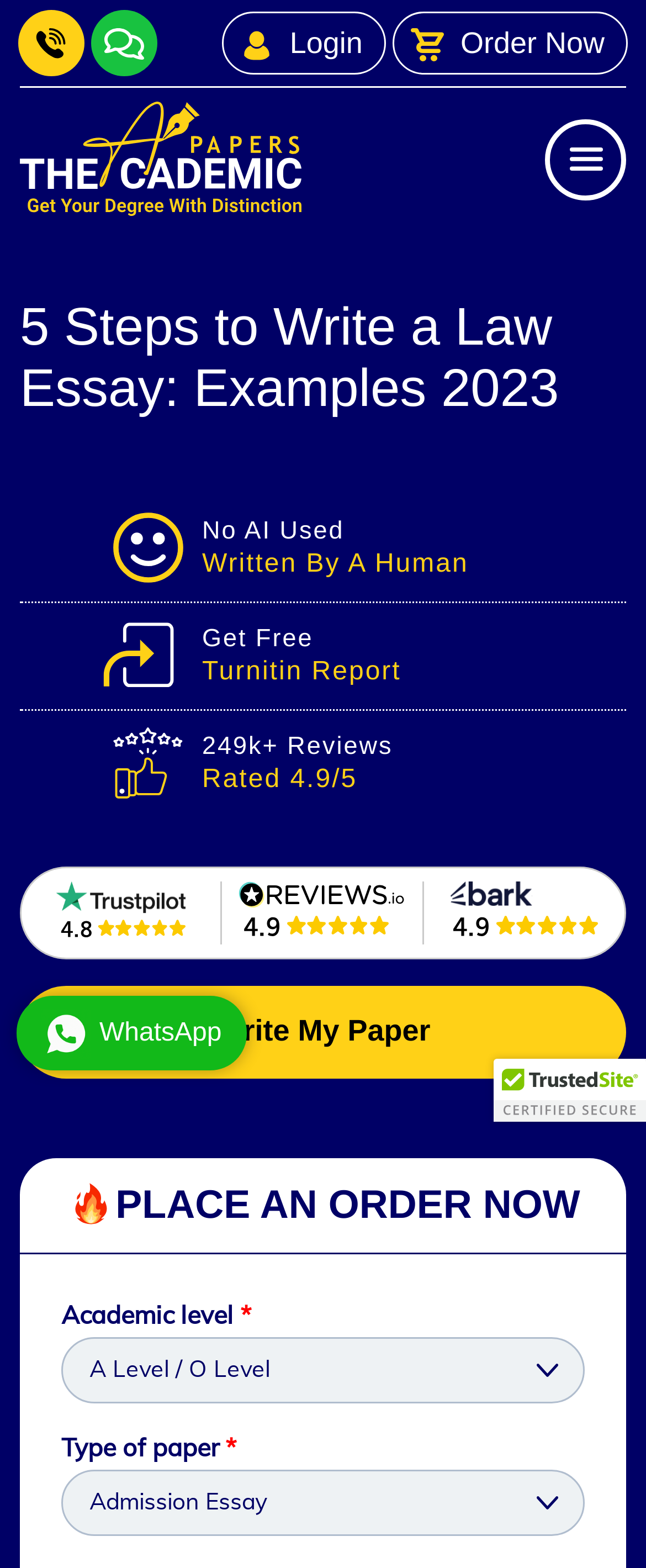Specify the bounding box coordinates of the area to click in order to execute this command: 'Select academic level'. The coordinates should consist of four float numbers ranging from 0 to 1, and should be formatted as [left, top, right, bottom].

[0.095, 0.853, 0.905, 0.895]